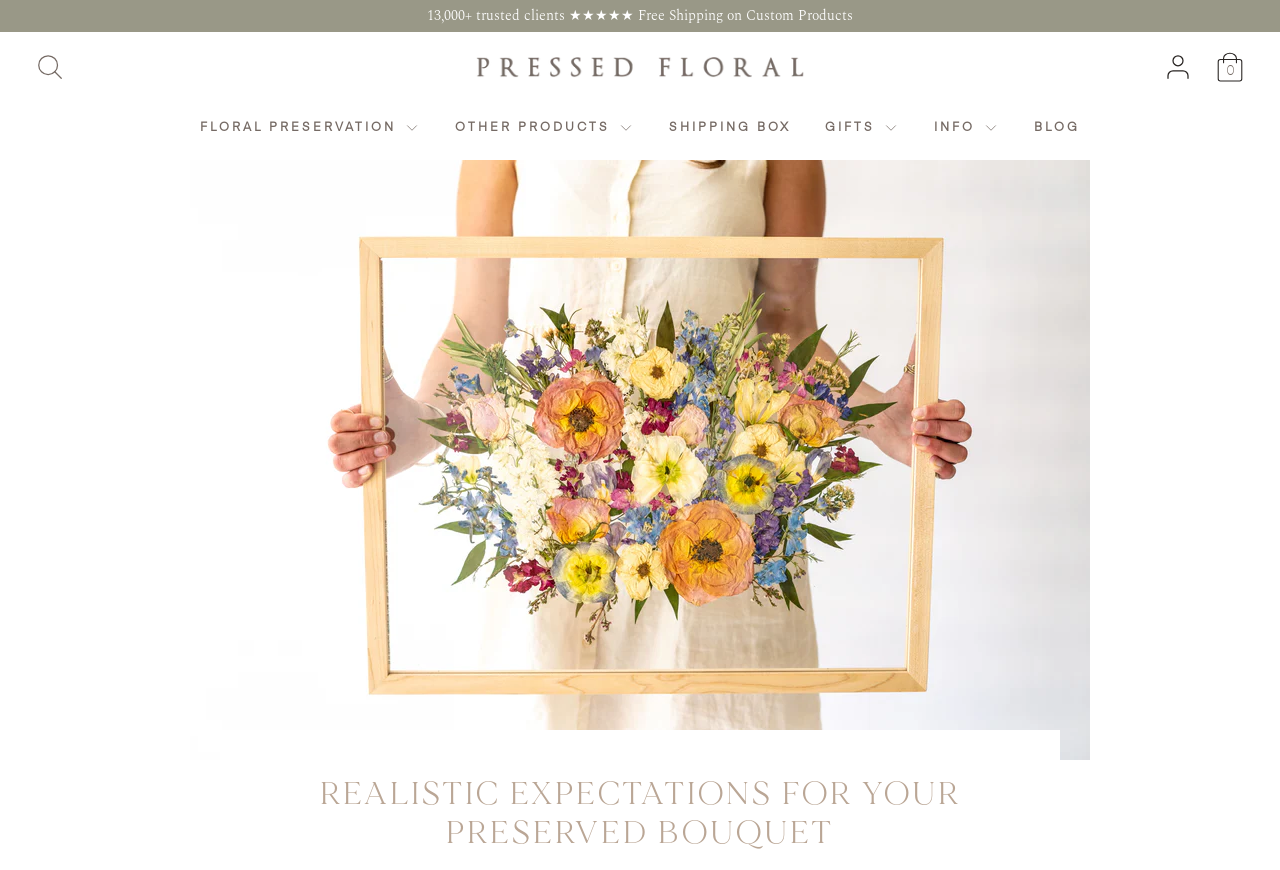Reply to the question with a single word or phrase:
What is the search box placeholder text?

Search our store